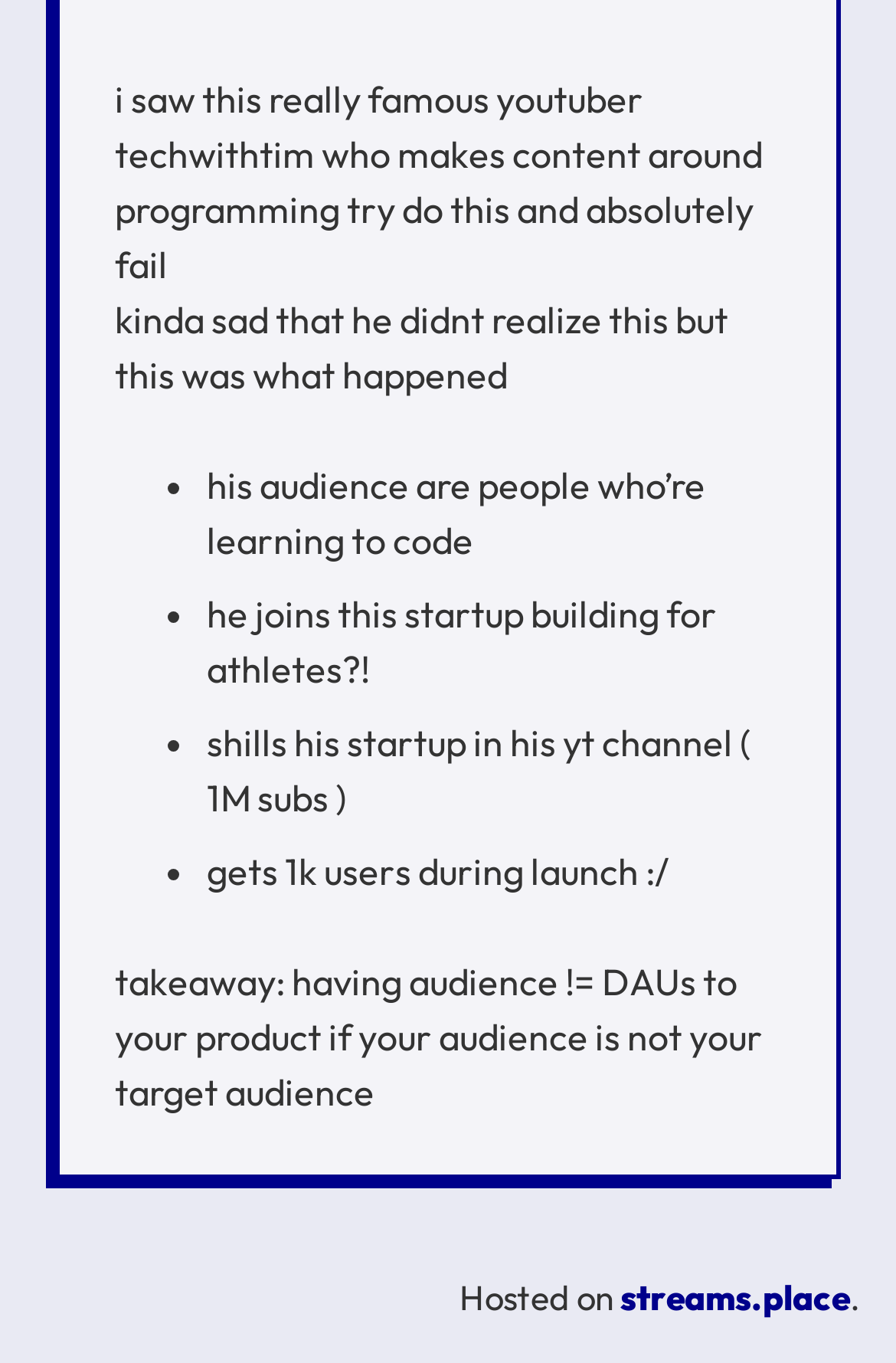Please give a concise answer to this question using a single word or phrase: 
What is the takeaway from the story?

Having audience != DAUs